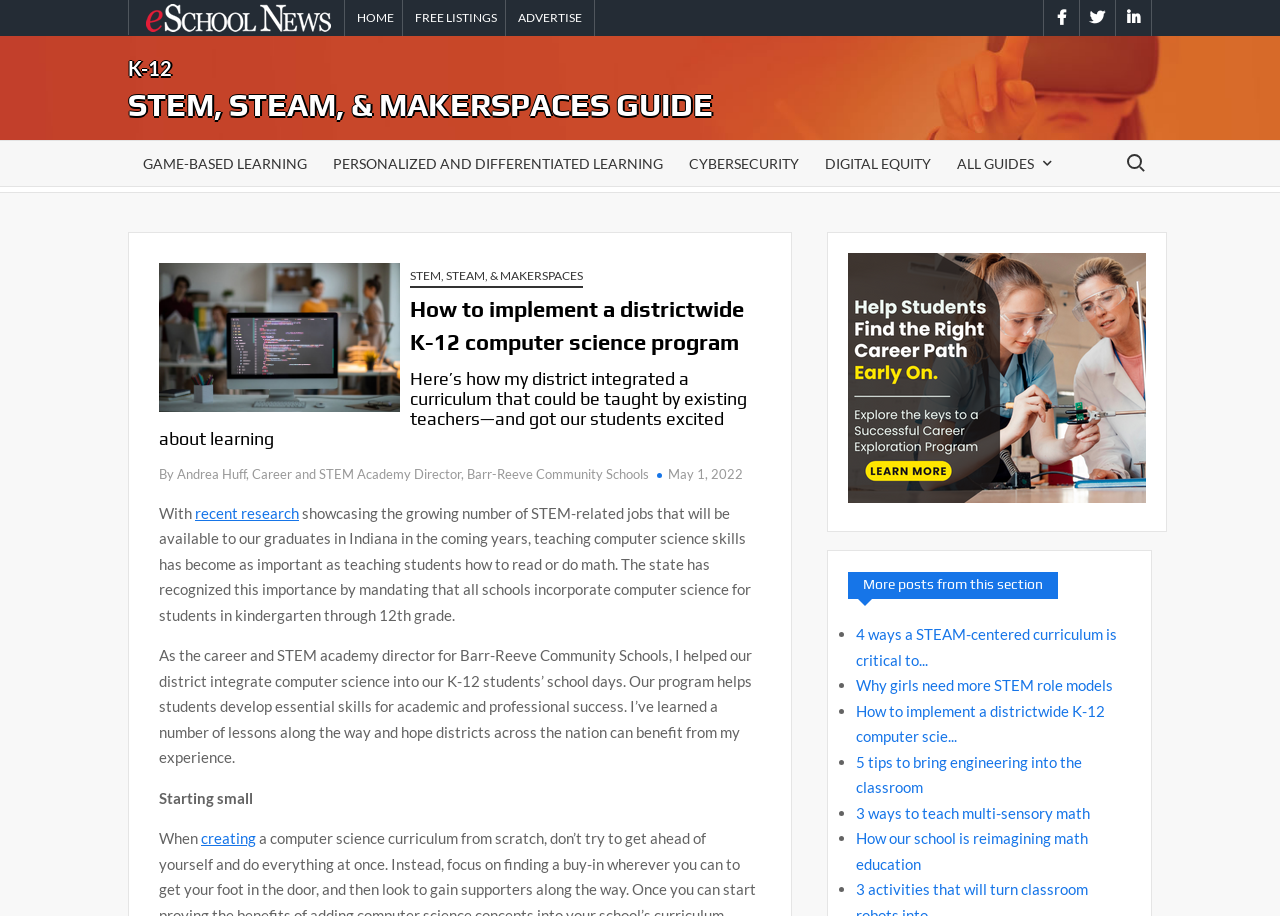Determine the heading of the webpage and extract its text content.

How to implement a districtwide K-12 computer science program